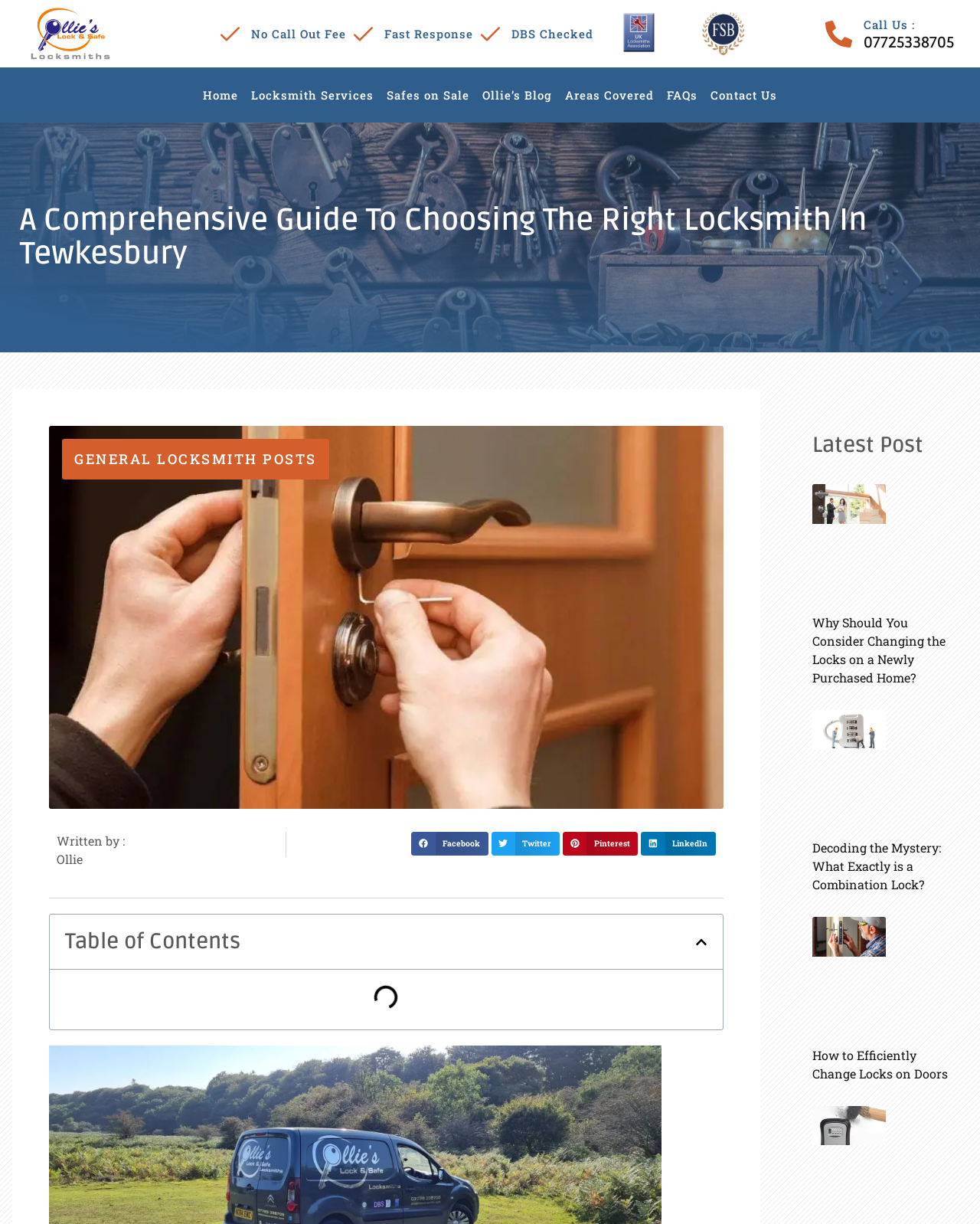What are the benefits of this locksmith service?
Using the visual information from the image, give a one-word or short-phrase answer.

No Call Out Fee, Fast Response, DBS Checked